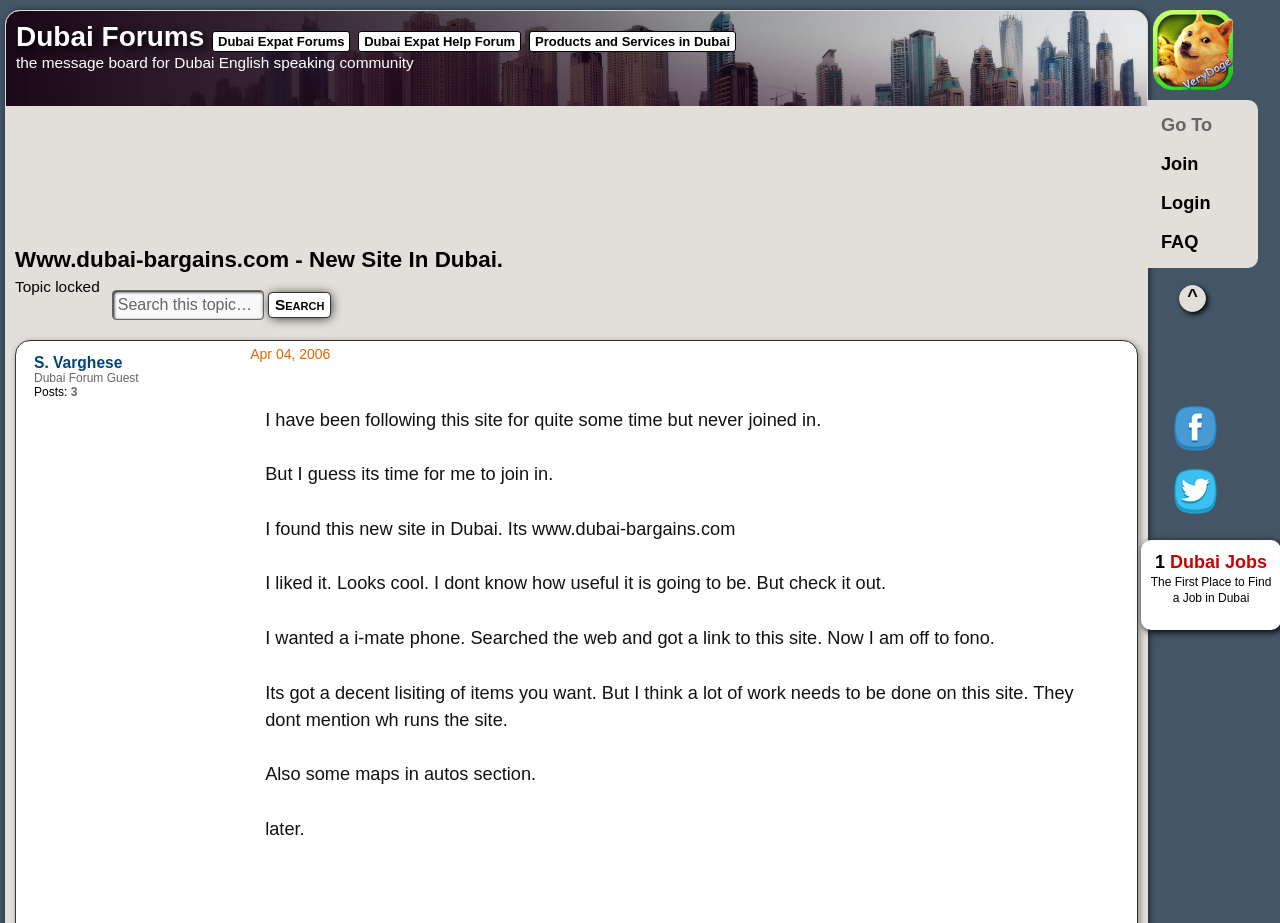Answer this question using a single word or a brief phrase:
Who posted the message?

S. Varghese